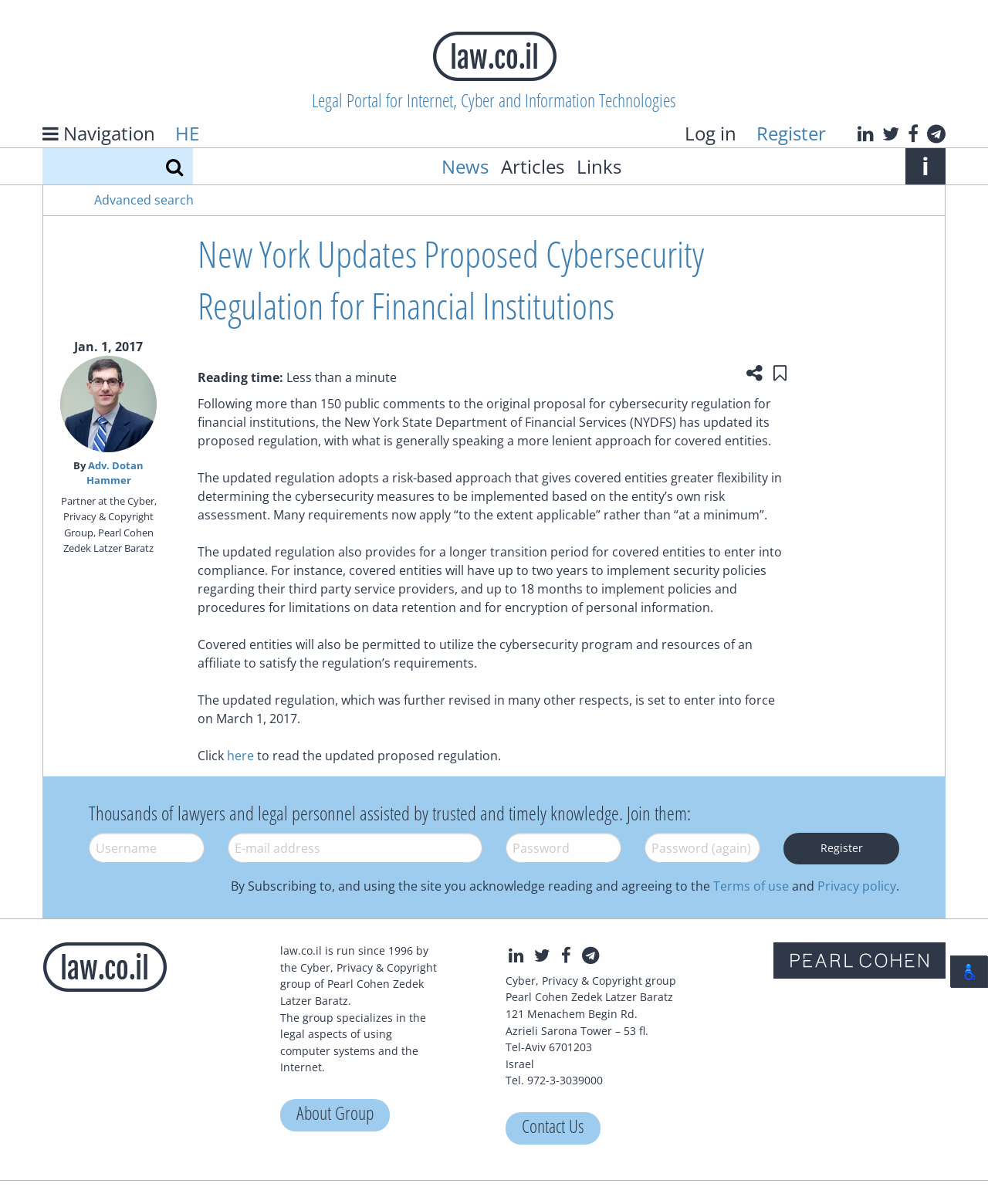Please indicate the bounding box coordinates for the clickable area to complete the following task: "Register to the website". The coordinates should be specified as four float numbers between 0 and 1, i.e., [left, top, right, bottom].

[0.793, 0.692, 0.91, 0.718]